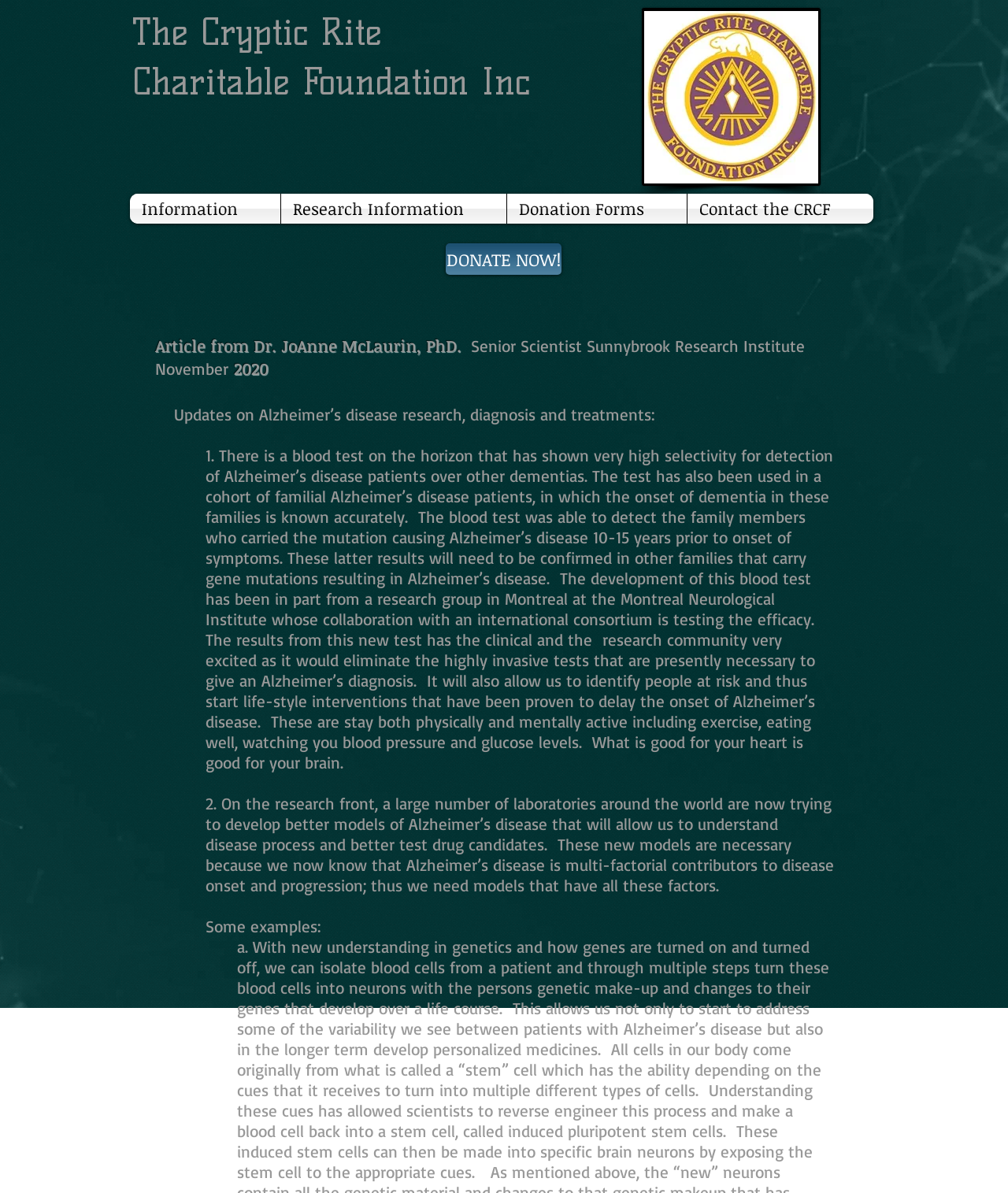What is the benefit of identifying people at risk of Alzheimer's disease?
Refer to the image and give a detailed answer to the query.

The benefit of identifying people at risk of Alzheimer's disease can be understood from the text that states 'It will also allow us to identify people at risk and thus start life-style interventions that have been proven to delay the onset of Alzheimer’s disease'.